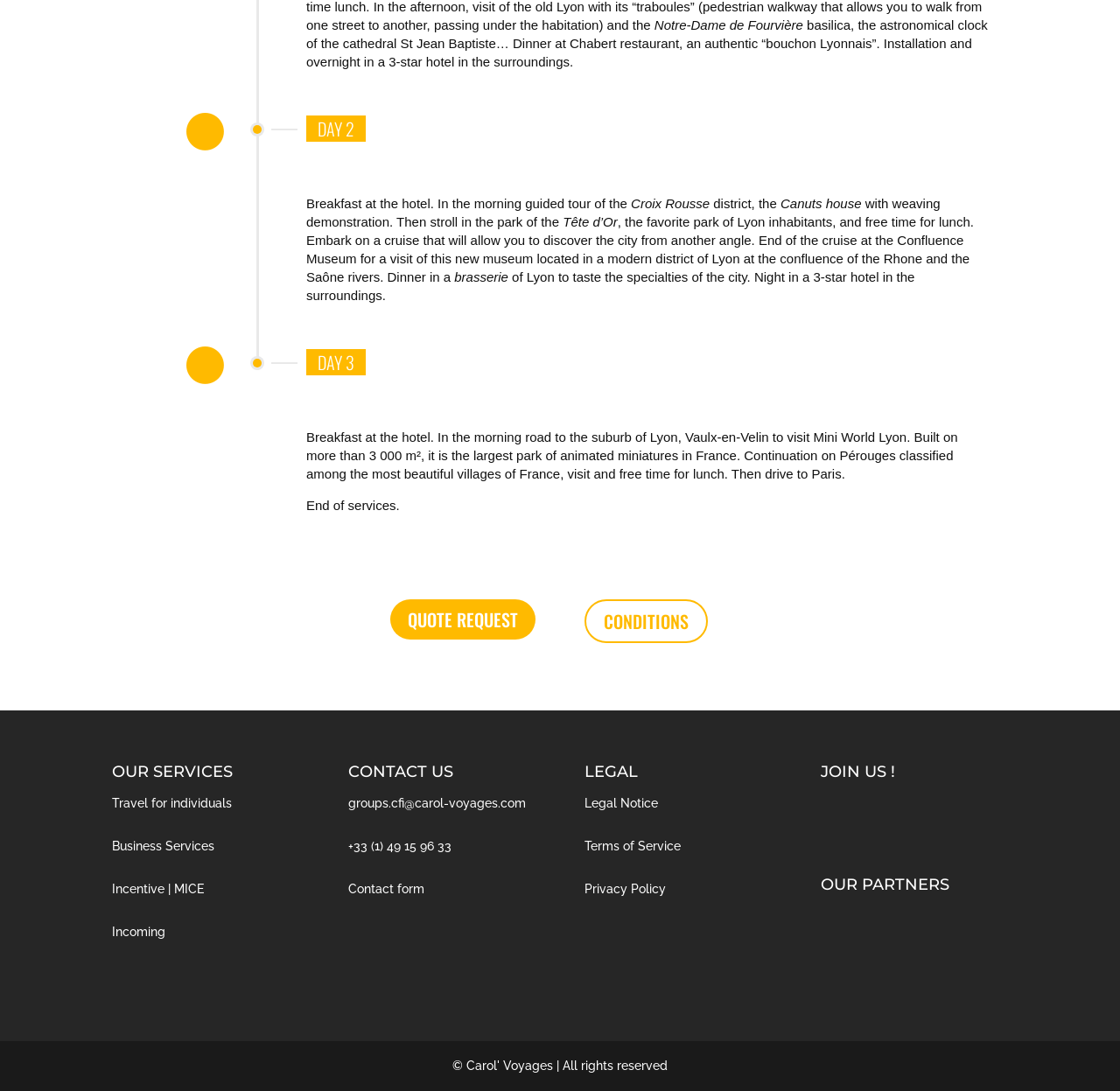What is the name of the park mentioned in DAY 2? Examine the screenshot and reply using just one word or a brief phrase.

Tête d’Or